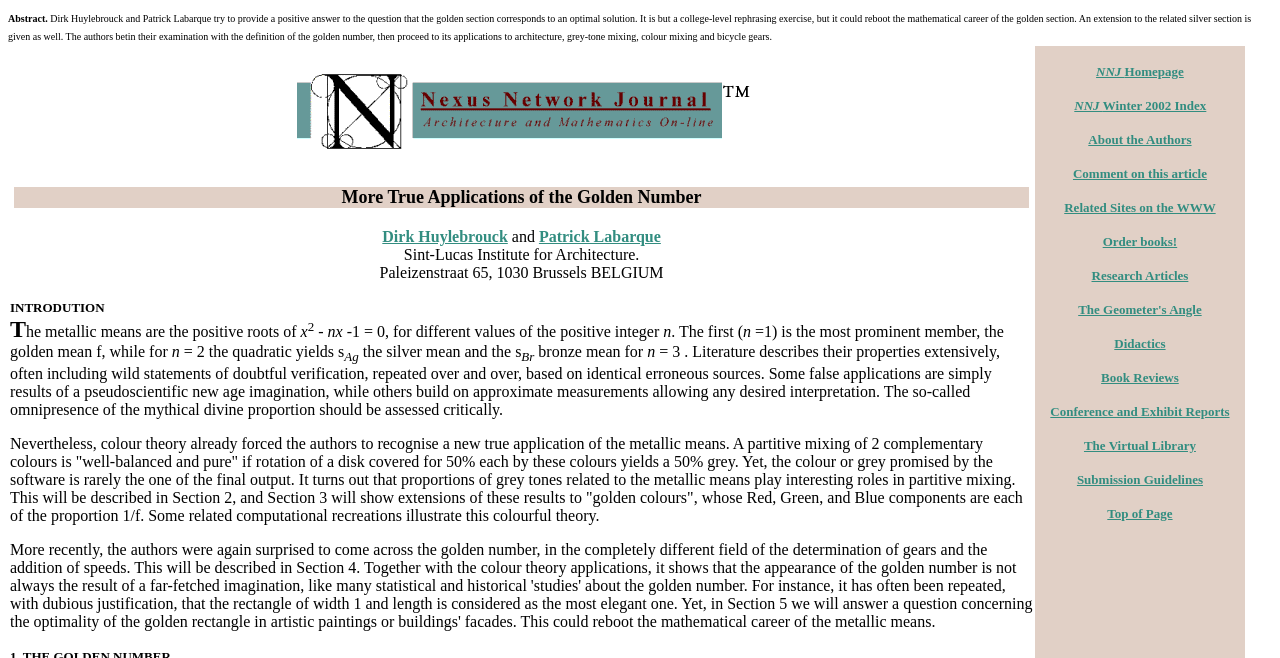Determine the bounding box coordinates for the HTML element mentioned in the following description: "The Virtual Library". The coordinates should be a list of four floats ranging from 0 to 1, represented as [left, top, right, bottom].

[0.847, 0.663, 0.934, 0.688]